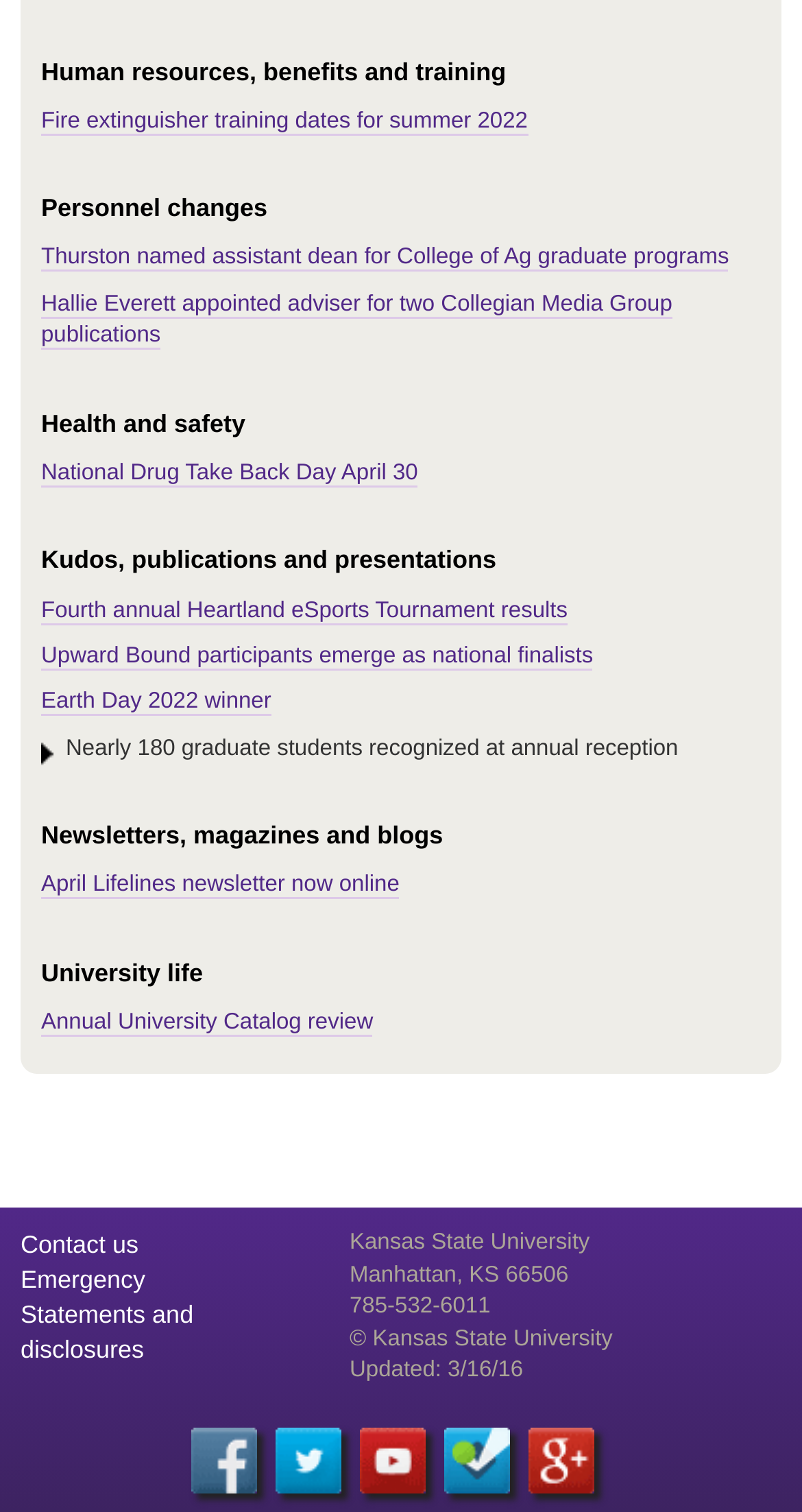What is the theme of the 'Earth Day 2022 winner' link? Based on the screenshot, please respond with a single word or phrase.

Environmental